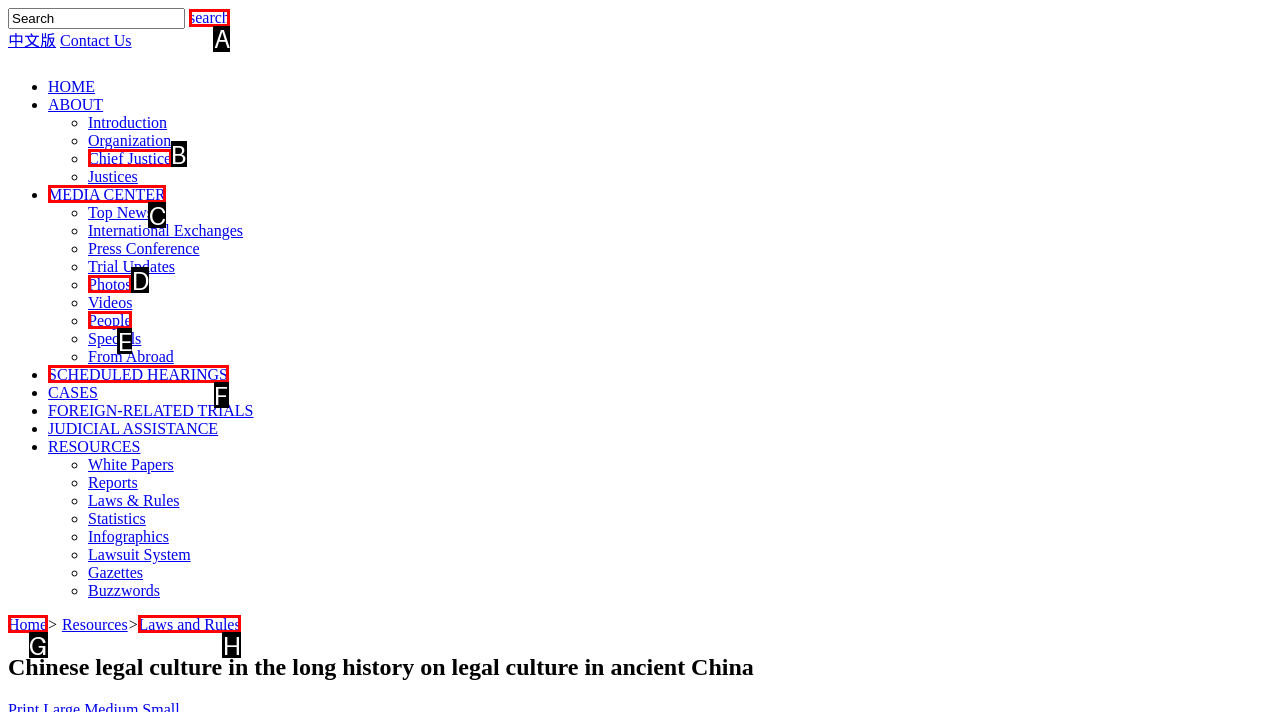Select the option I need to click to accomplish this task: Check the laws and rules
Provide the letter of the selected choice from the given options.

H